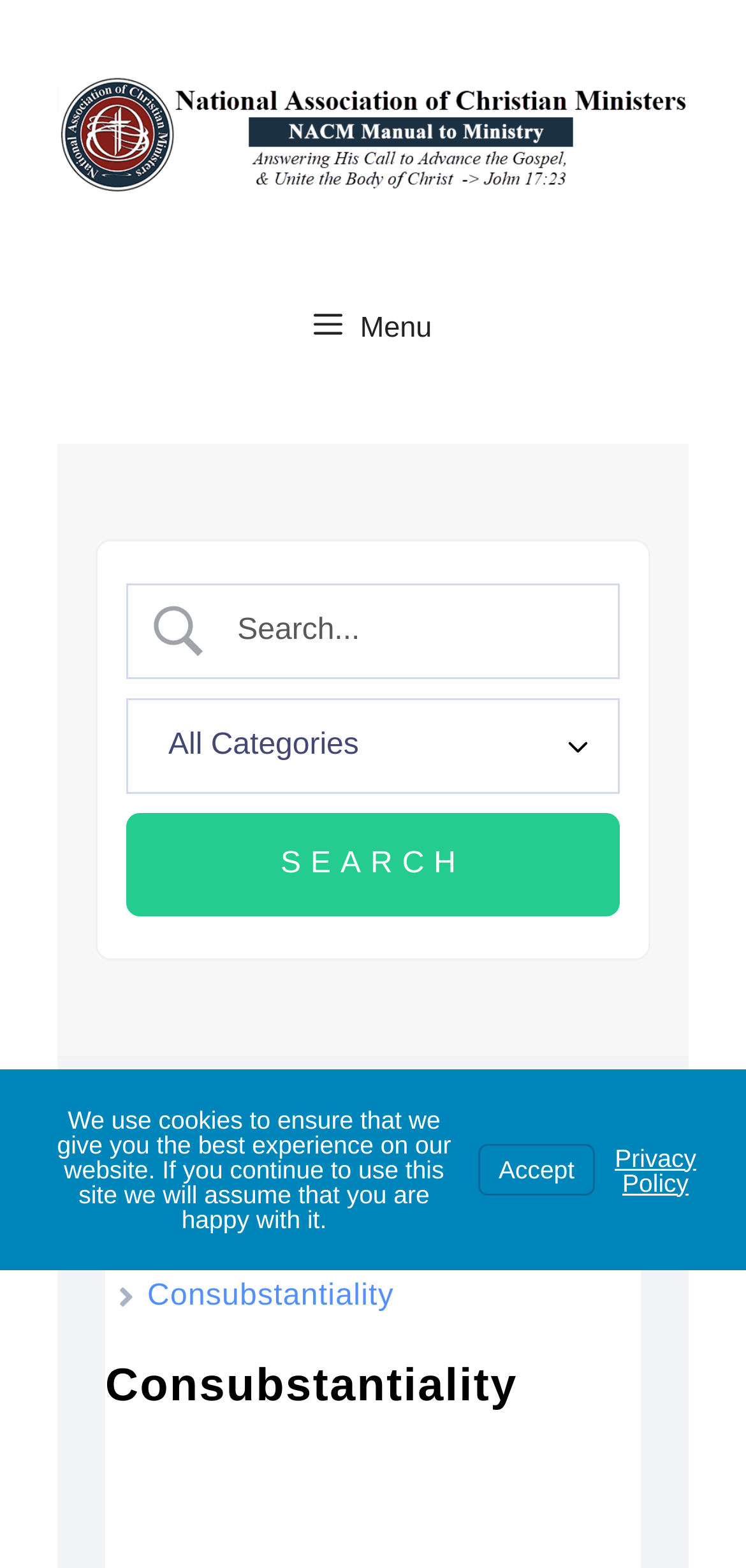Given the element description, predict the bounding box coordinates in the format (top-left x, top-left y, bottom-right x, bottom-right y). Make sure all values are between 0 and 1. Here is the element description: Home

[0.141, 0.711, 0.256, 0.744]